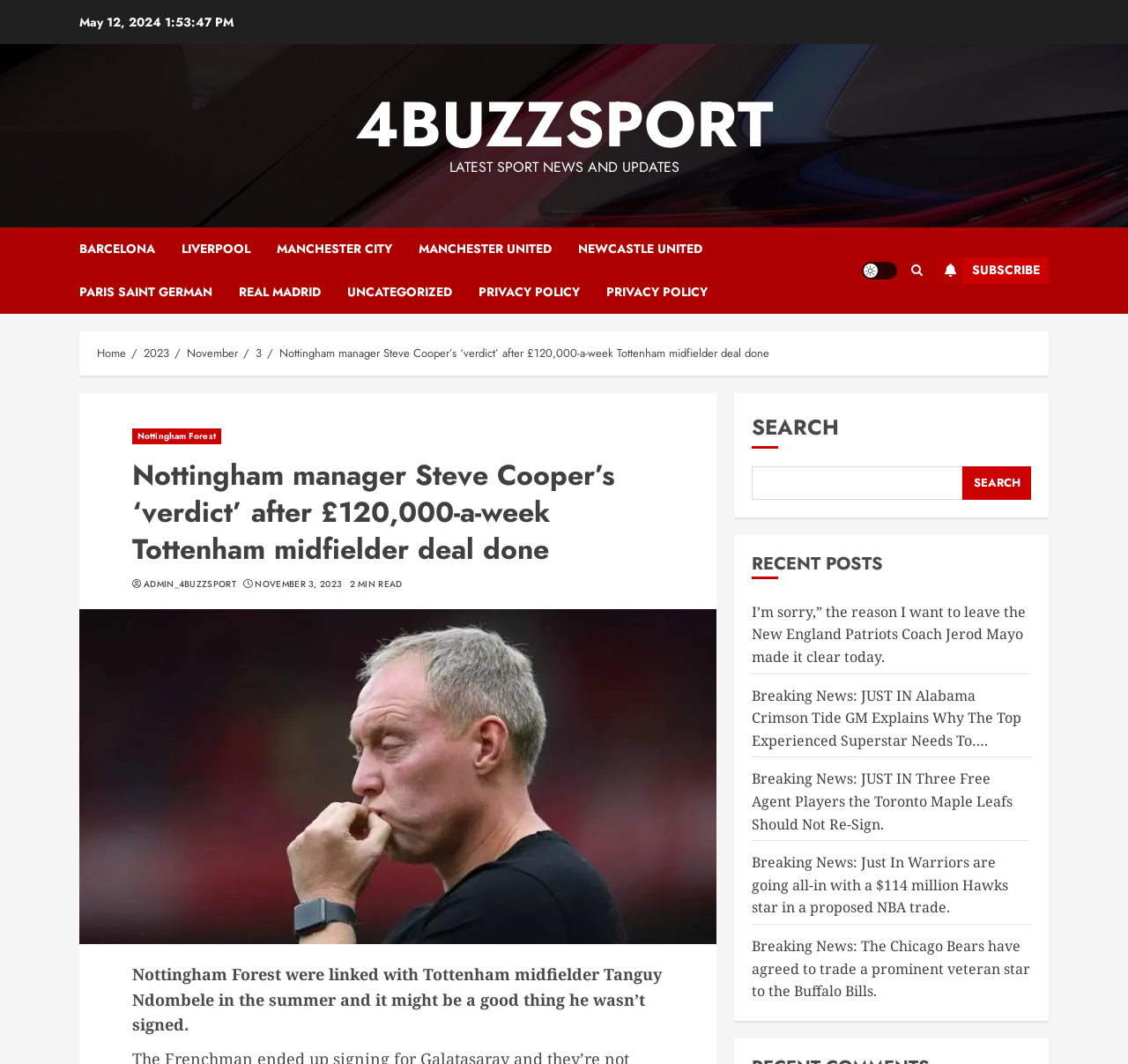Using the given description, provide the bounding box coordinates formatted as (top-left x, top-left y, bottom-right x, bottom-right y), with all values being floating point numbers between 0 and 1. Description: 4buzzsport

[0.315, 0.074, 0.685, 0.16]